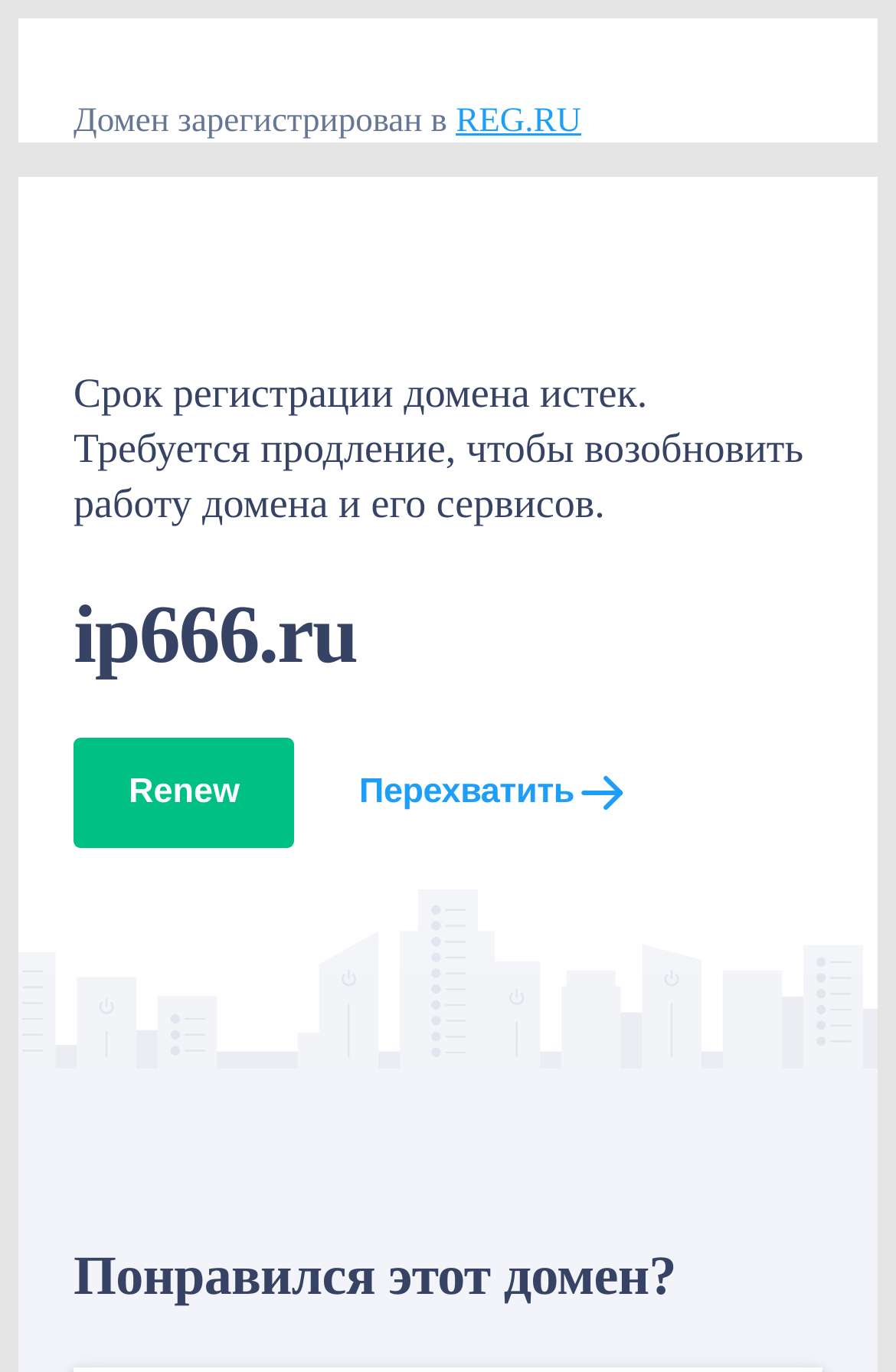Who is the registrar of the domain?
Using the visual information, respond with a single word or phrase.

REG.RU